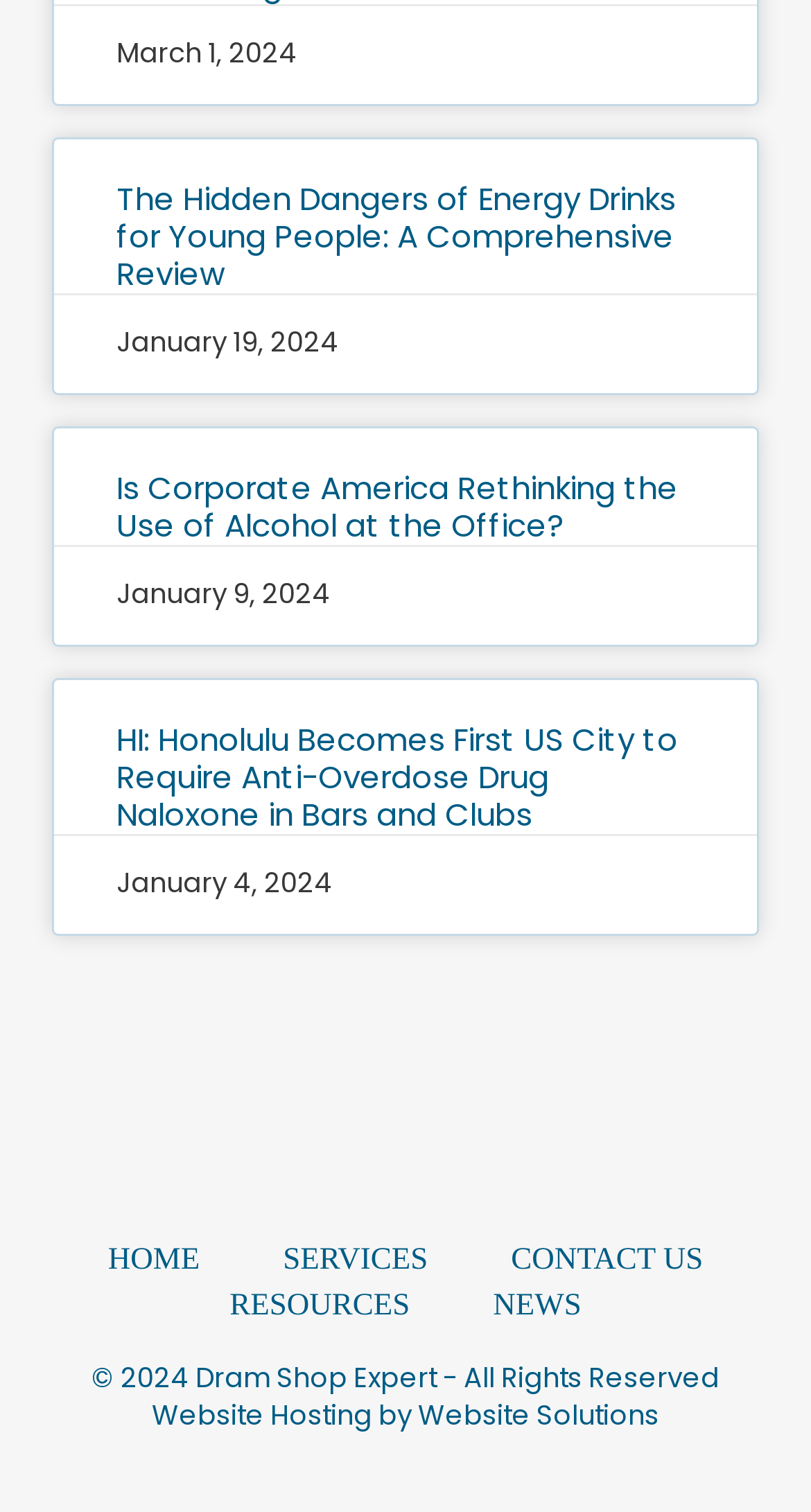Please identify the bounding box coordinates of the region to click in order to complete the given instruction: "go to homepage". The coordinates should be four float numbers between 0 and 1, i.e., [left, top, right, bottom].

None